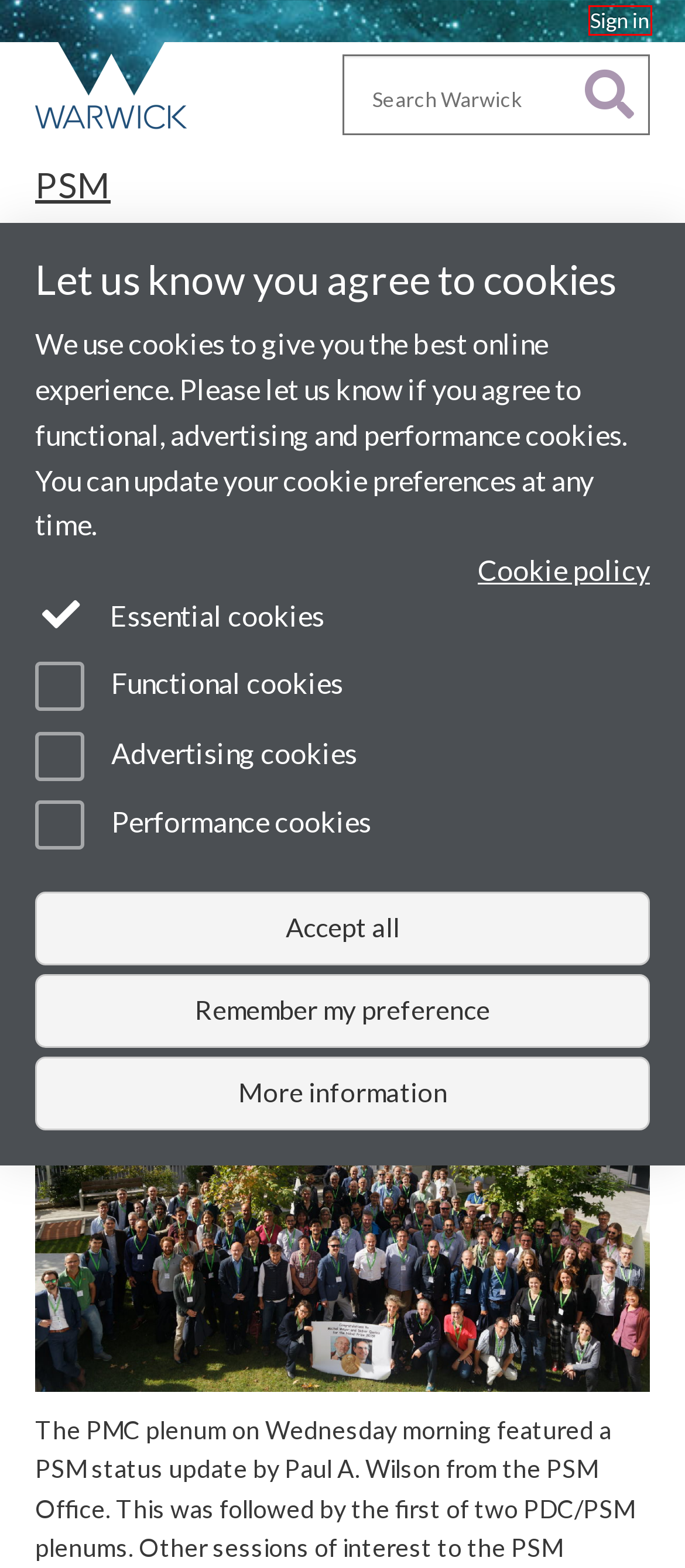You have a screenshot of a webpage with a red rectangle bounding box around an element. Identify the best matching webpage description for the new page that appears after clicking the element in the bounding box. The descriptions are:
A. PLATO week 9 - Sciencesconf.org
B. EMD Business School - Ecole de commerce et management
C. PSM Meetings
D. Sign in
E. Welcome to the University of Warwick
F. LAM - Laboratoire d’Astrophysique de Marseille
G. PMC Science Management
H. Copyright statement, Warwick University web site

D